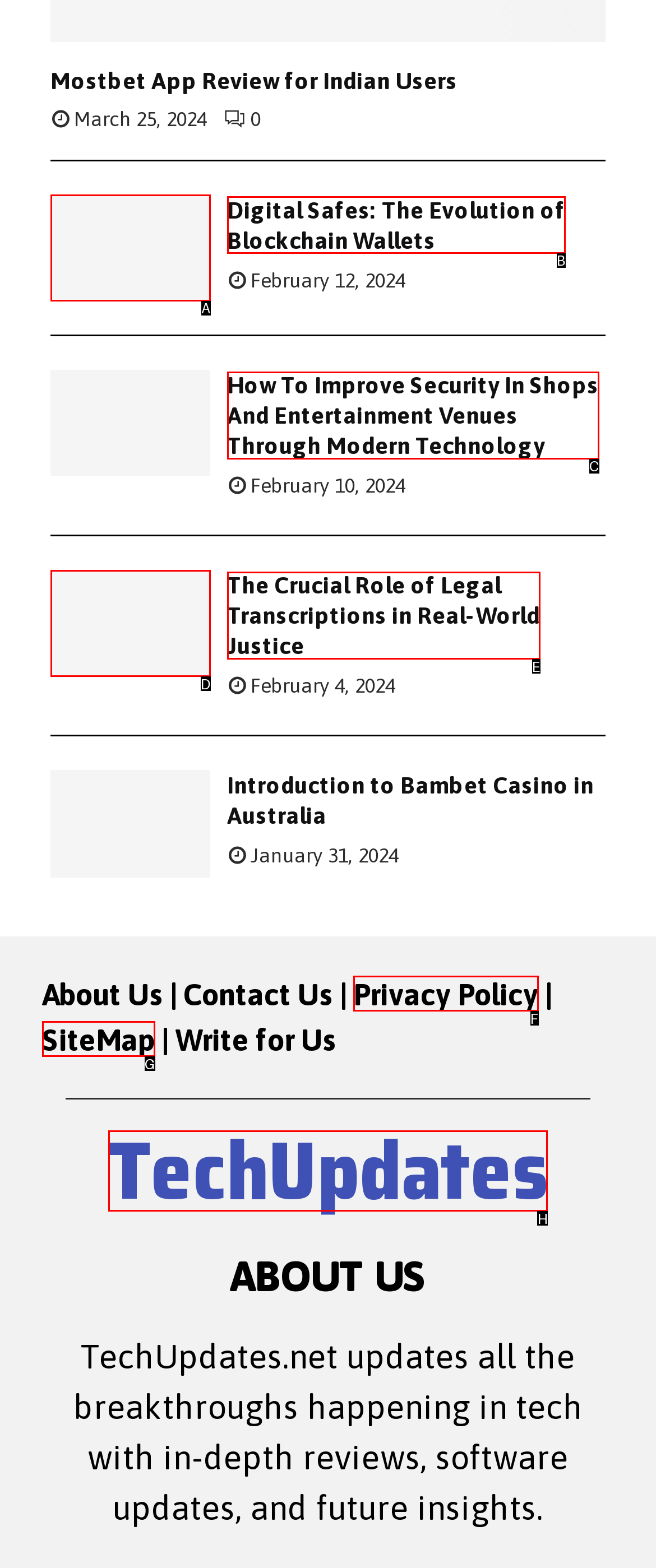Match the option to the description: SiteMap
State the letter of the correct option from the available choices.

G